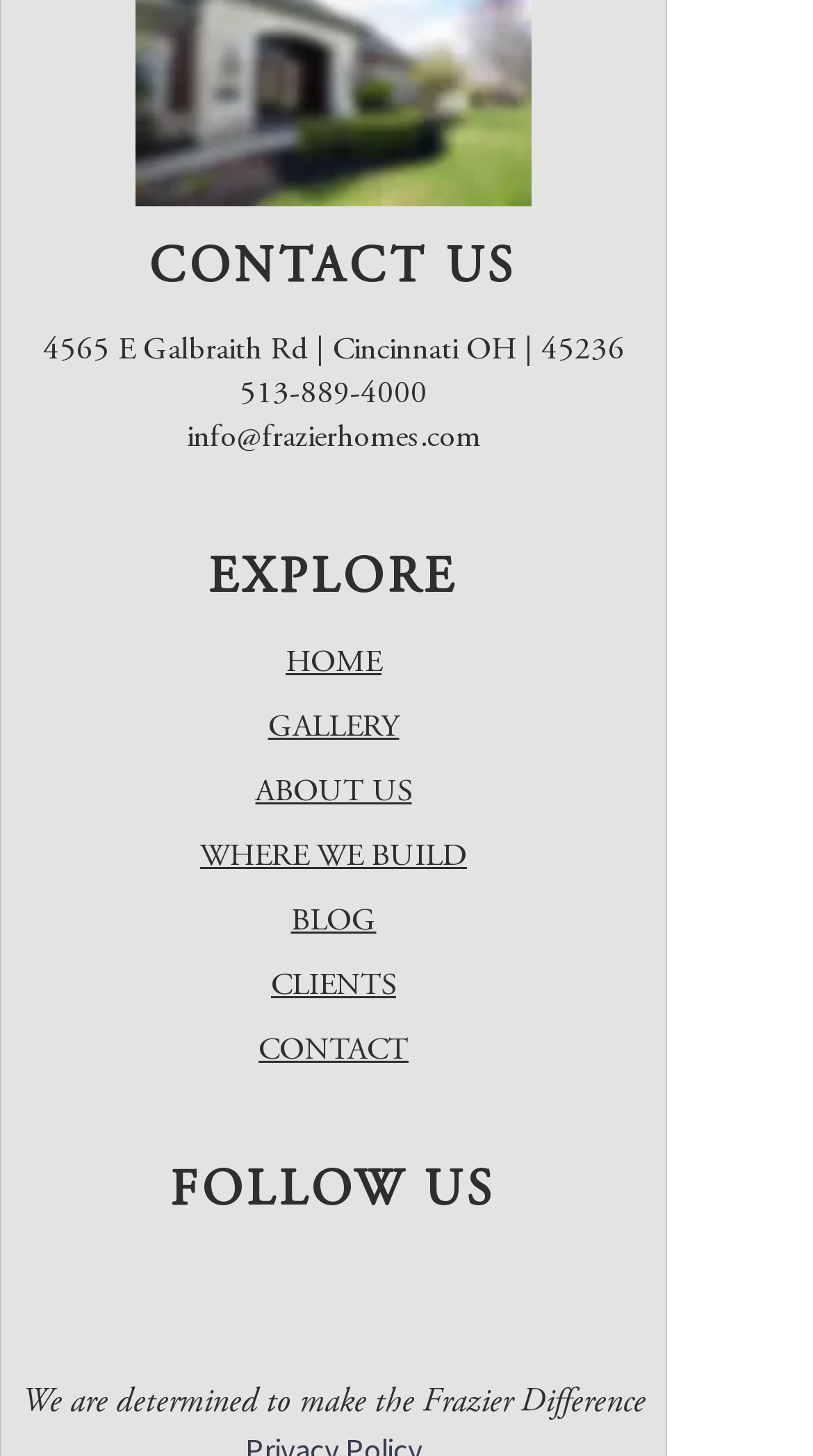What is the company's email address?
Examine the screenshot and reply with a single word or phrase.

info@frazierhomes.com